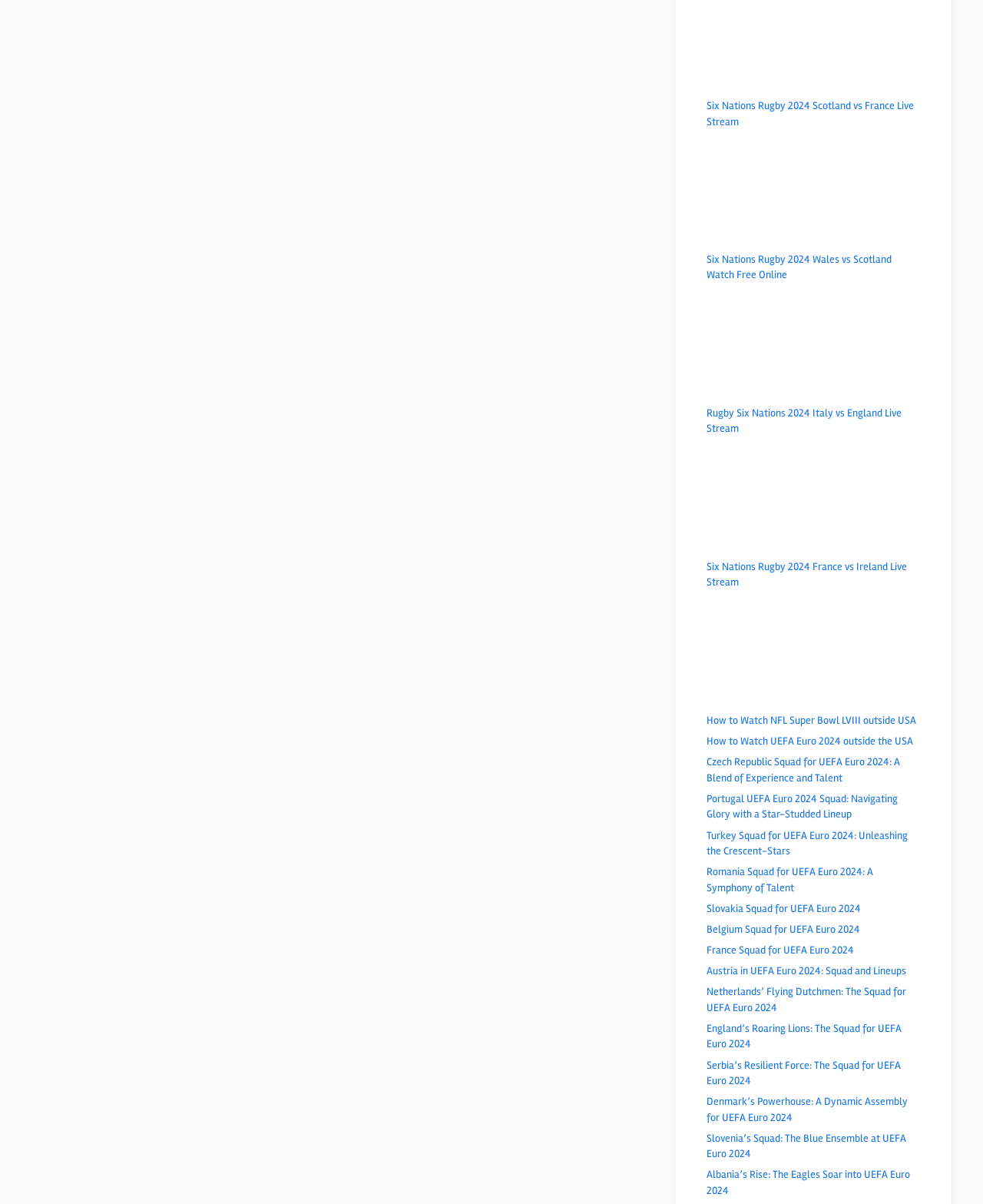Predict the bounding box for the UI component with the following description: "Schedule".

[0.174, 0.159, 0.217, 0.17]